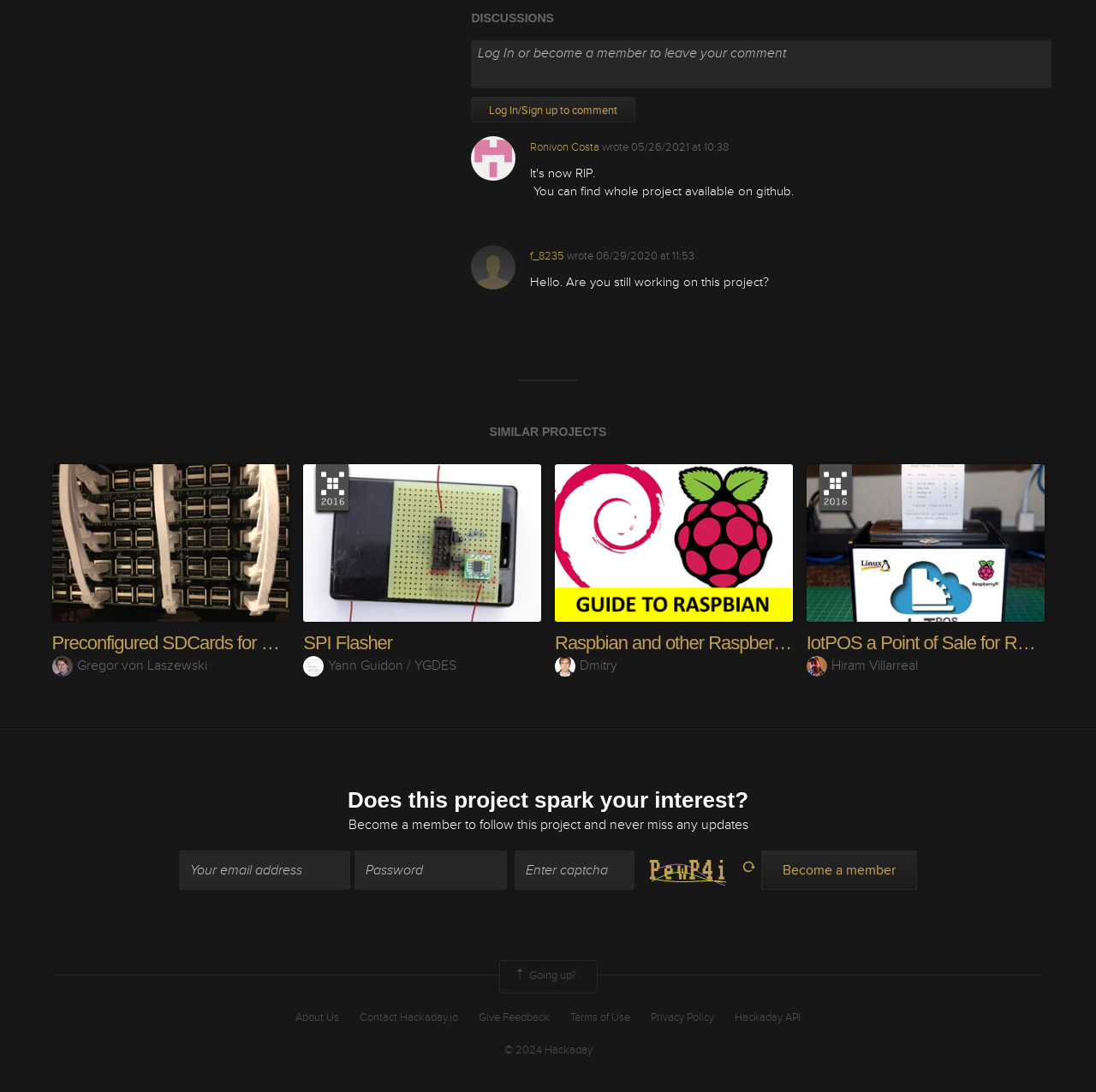Please locate the bounding box coordinates of the element's region that needs to be clicked to follow the instruction: "Log In or Sign up to comment". The bounding box coordinates should be provided as four float numbers between 0 and 1, i.e., [left, top, right, bottom].

[0.43, 0.089, 0.58, 0.112]